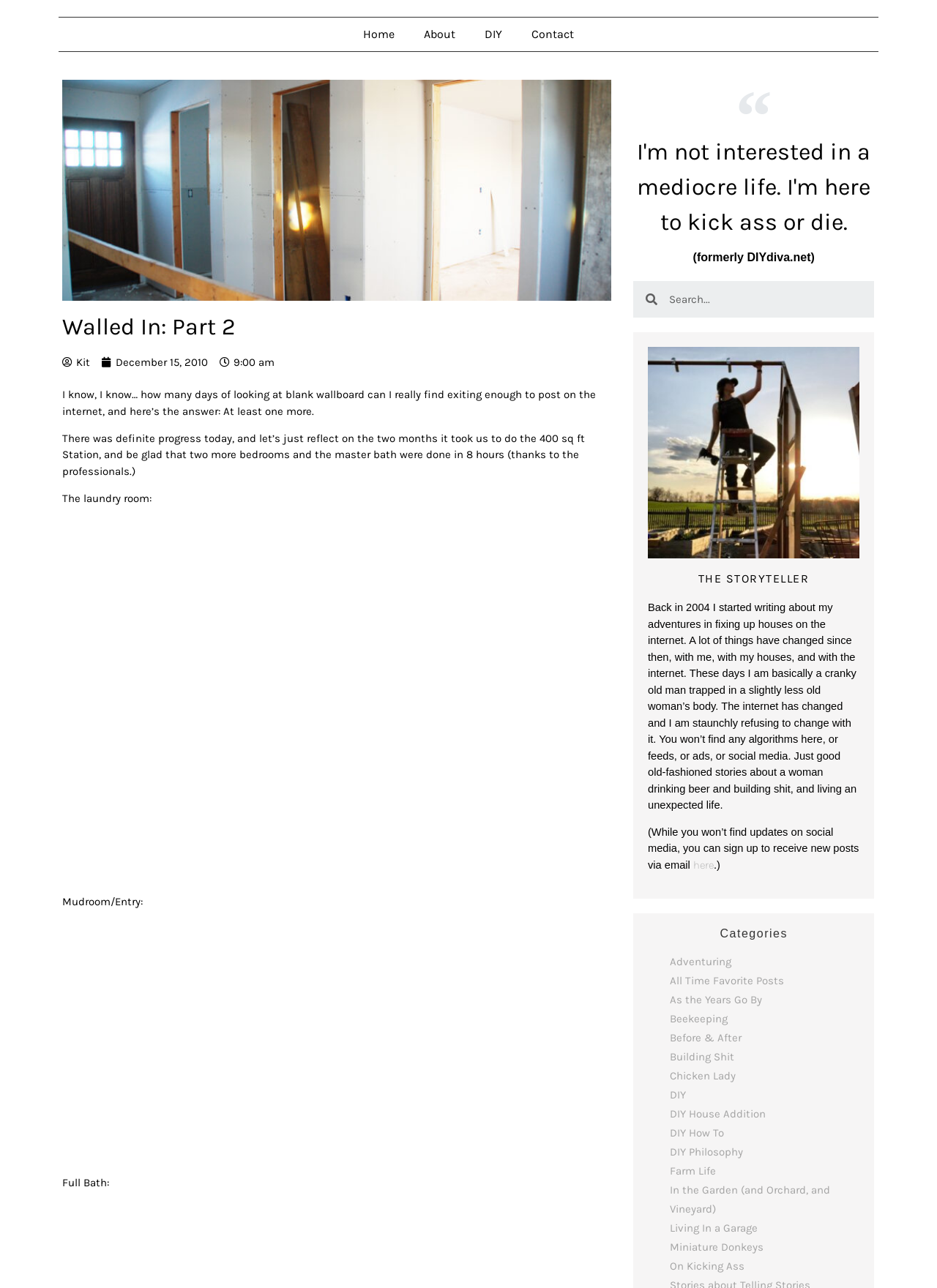Given the element description: "WP Gurus", predict the bounding box coordinates of the UI element it refers to, using four float numbers between 0 and 1, i.e., [left, top, right, bottom].

None